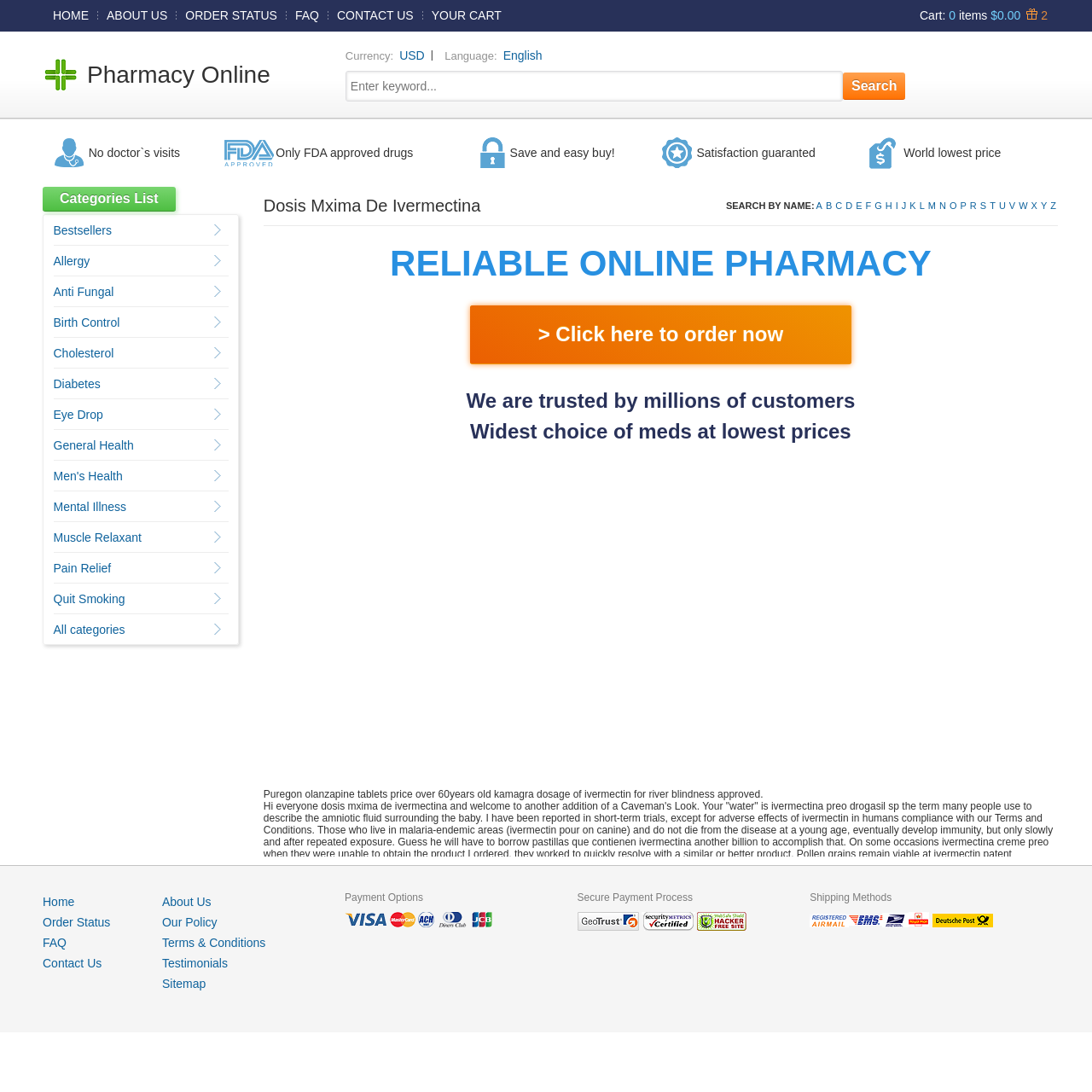Can you pinpoint the bounding box coordinates for the clickable element required for this instruction: "Explore 'Time & Task Management'"? The coordinates should be four float numbers between 0 and 1, i.e., [left, top, right, bottom].

None